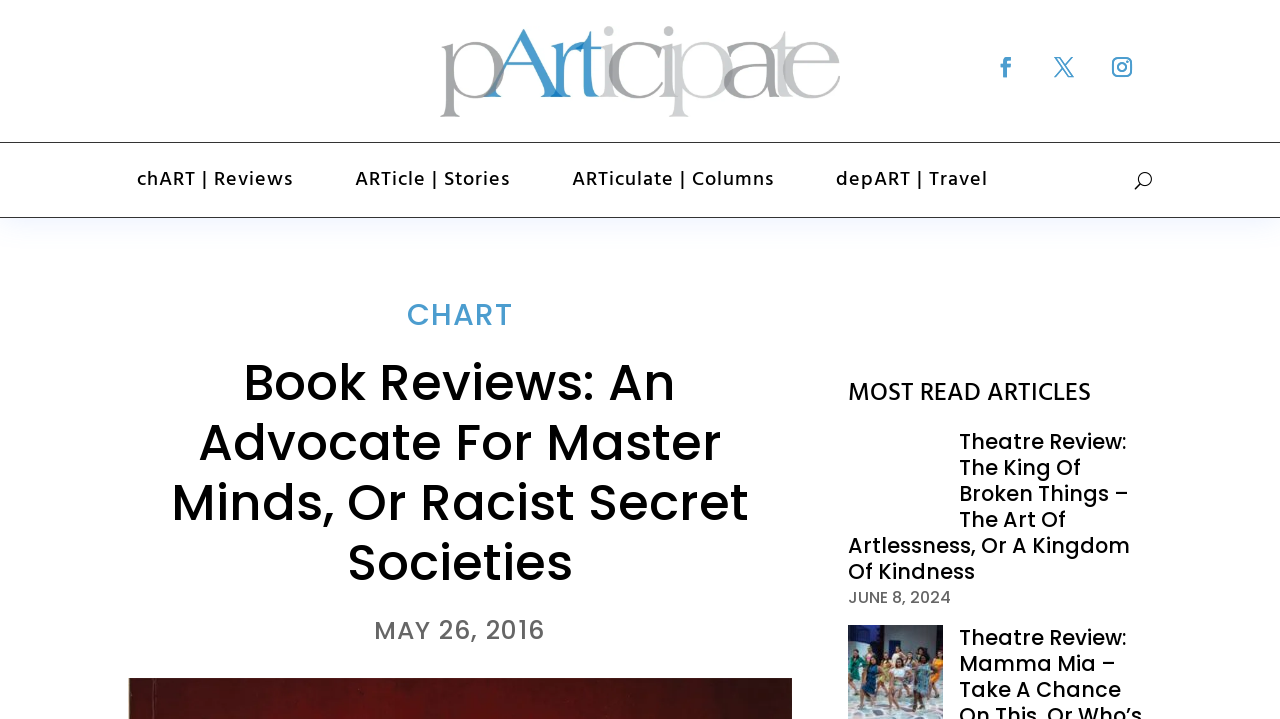What type of content is available on this website?
Please provide a detailed and thorough answer to the question.

I inferred this by looking at the links 'chART | Reviews', 'ARTicle | Stories', 'ARTiculate | Columns', and 'depART | Travel' which are located at the bounding box coordinates [0.091, 0.199, 0.244, 0.302], [0.261, 0.199, 0.414, 0.302], [0.431, 0.199, 0.62, 0.302], and [0.637, 0.199, 0.787, 0.302] respectively. These links suggest that the website contains different types of content such as reviews, stories, columns, and travel articles.